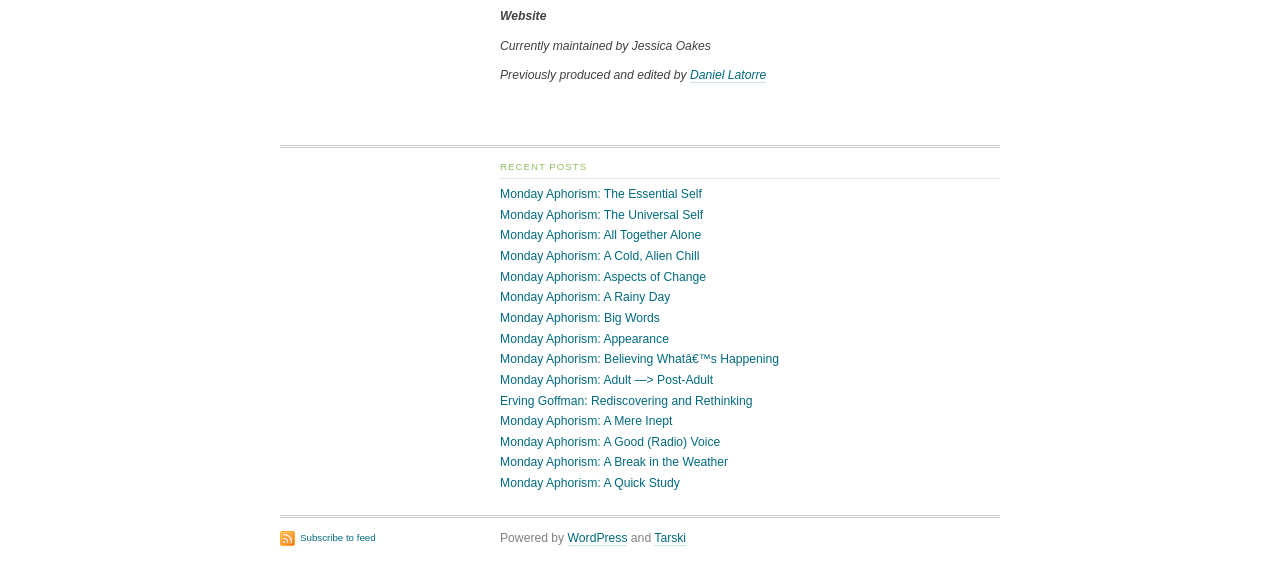Identify the bounding box coordinates of the clickable region necessary to fulfill the following instruction: "Check out Erving Goffman: Rediscovering and Rethinking". The bounding box coordinates should be four float numbers between 0 and 1, i.e., [left, top, right, bottom].

[0.391, 0.696, 0.588, 0.721]